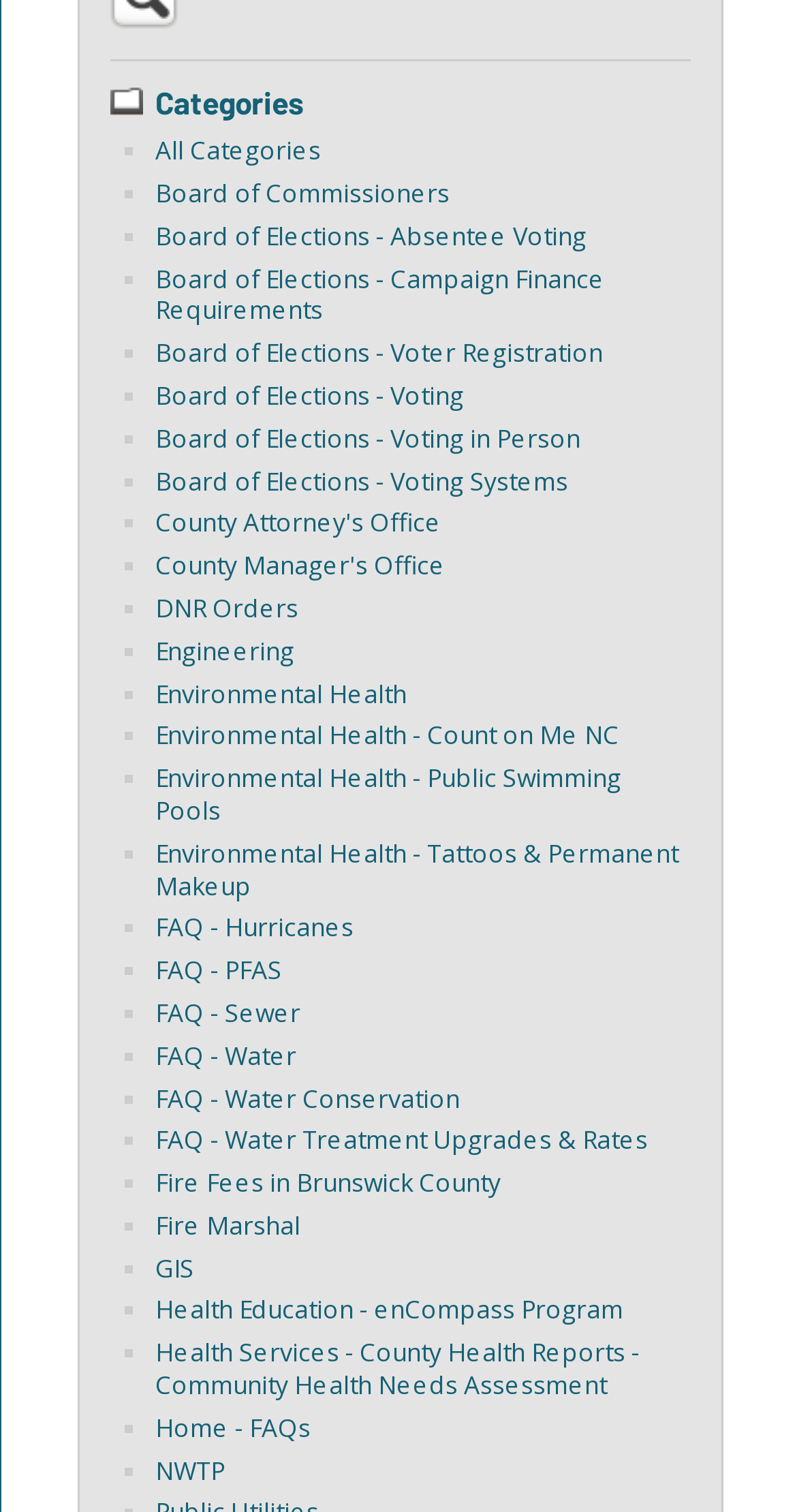Please specify the bounding box coordinates of the clickable region necessary for completing the following instruction: "View all categories". The coordinates must consist of four float numbers between 0 and 1, i.e., [left, top, right, bottom].

[0.195, 0.088, 0.403, 0.111]